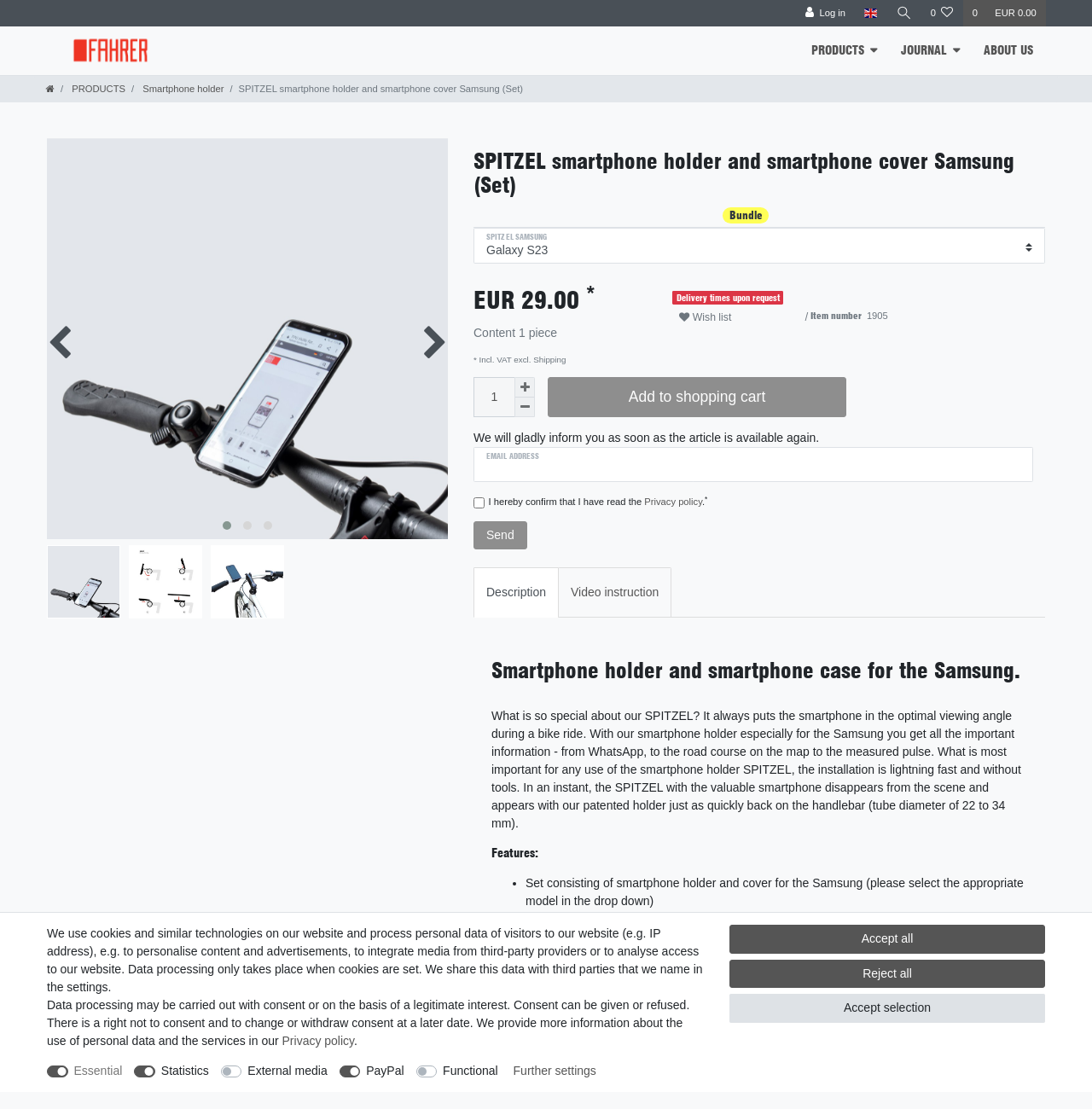Can you show the bounding box coordinates of the region to click on to complete the task described in the instruction: "Select a country"?

[0.783, 0.0, 0.812, 0.024]